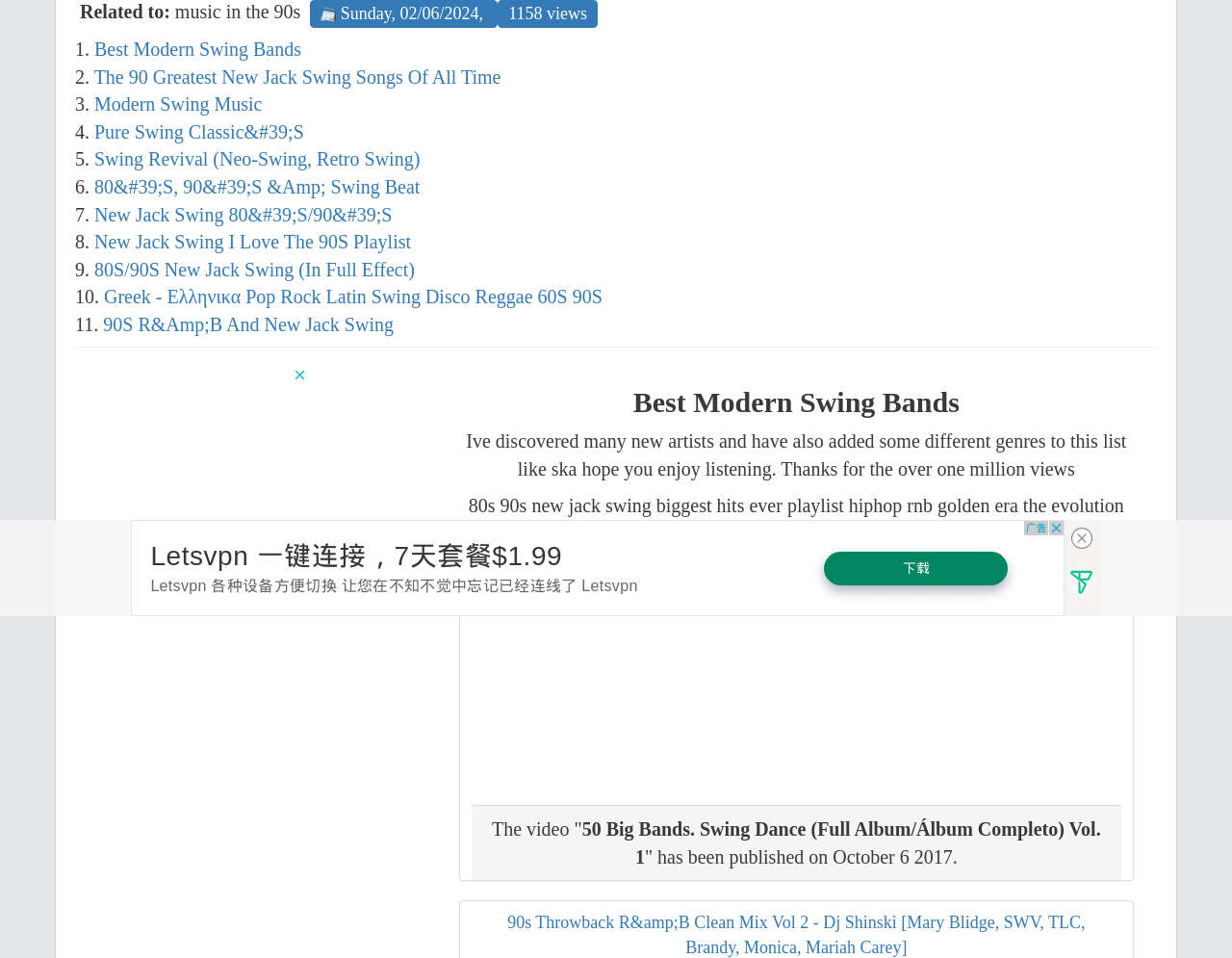Based on the provided description, "Modern Swing Music", find the bounding box of the corresponding UI element in the screenshot.

[0.077, 0.098, 0.213, 0.12]